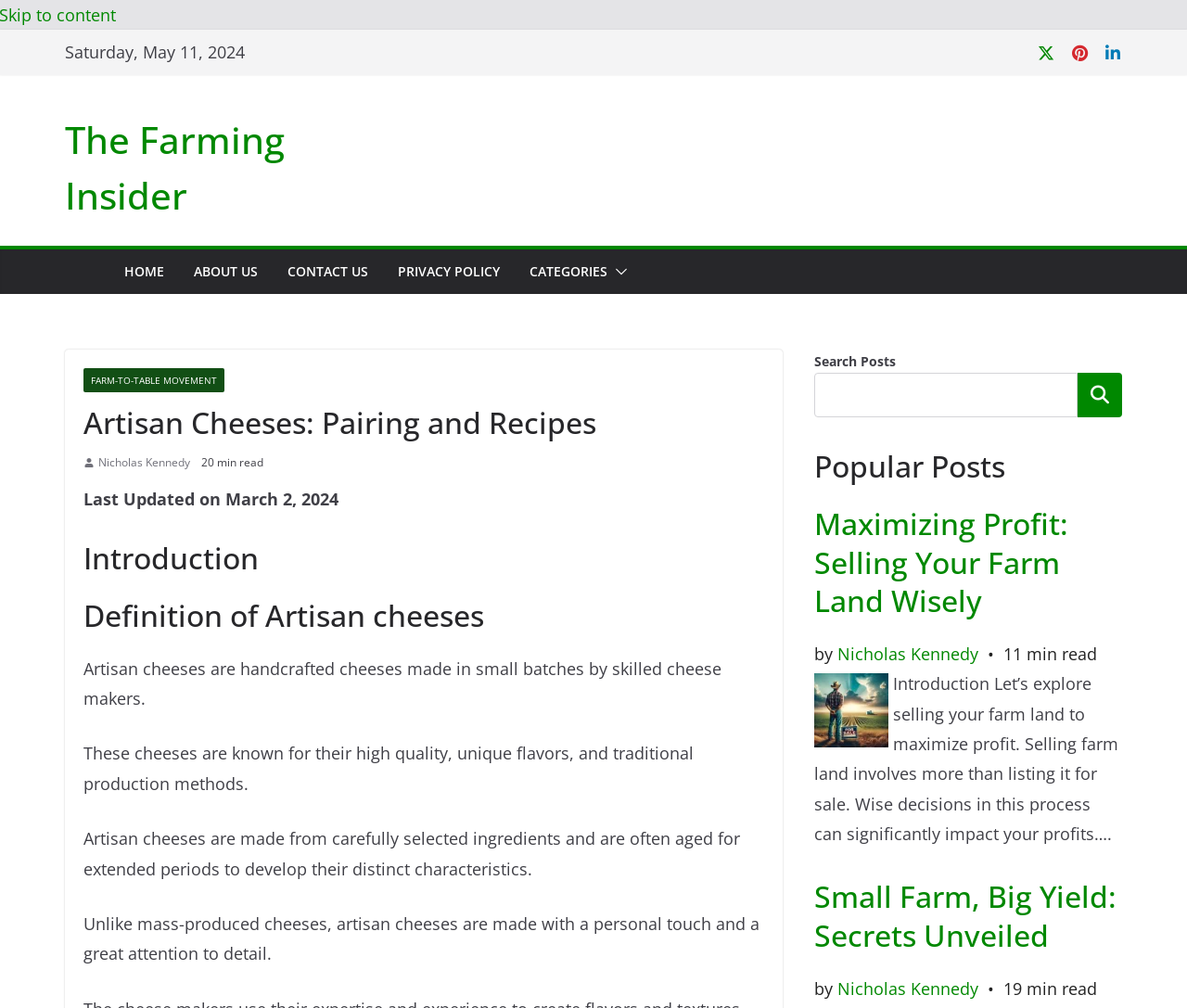Provide an in-depth description of the elements and layout of the webpage.

This webpage is about artisan cheeses, pairing, and recipes. At the top, there is a date "Saturday, May 11, 2024" and social media links to Twitter, Pinterest, and LinkedIn. Below that, there is a heading "The Farming Insider" with a link to it. 

On the left side, there is a navigation menu with links to "HOME", "ABOUT US", "CONTACT US", "PRIVACY POLICY", "CATEGORIES", and a submenu button. 

The main content area has a heading "Artisan Cheeses: Pairing and Recipes" and an image. Below that, there is an author's name "Nicholas Kennedy" and a reading time "20 min read". The article is divided into sections, including "Introduction", "Definition of Artisan cheeses", and others. Each section has a heading and a paragraph of text describing artisan cheeses.

On the right side, there is a search bar with a label "Search Posts" and a search button. Below that, there is a heading "Popular Posts" and a list of two articles. Each article has a heading, an author's name, a reading time, and a brief summary. The articles are about selling farm land and small farm management.

Overall, this webpage is focused on providing information about artisan cheeses and farming, with a clean and organized layout.